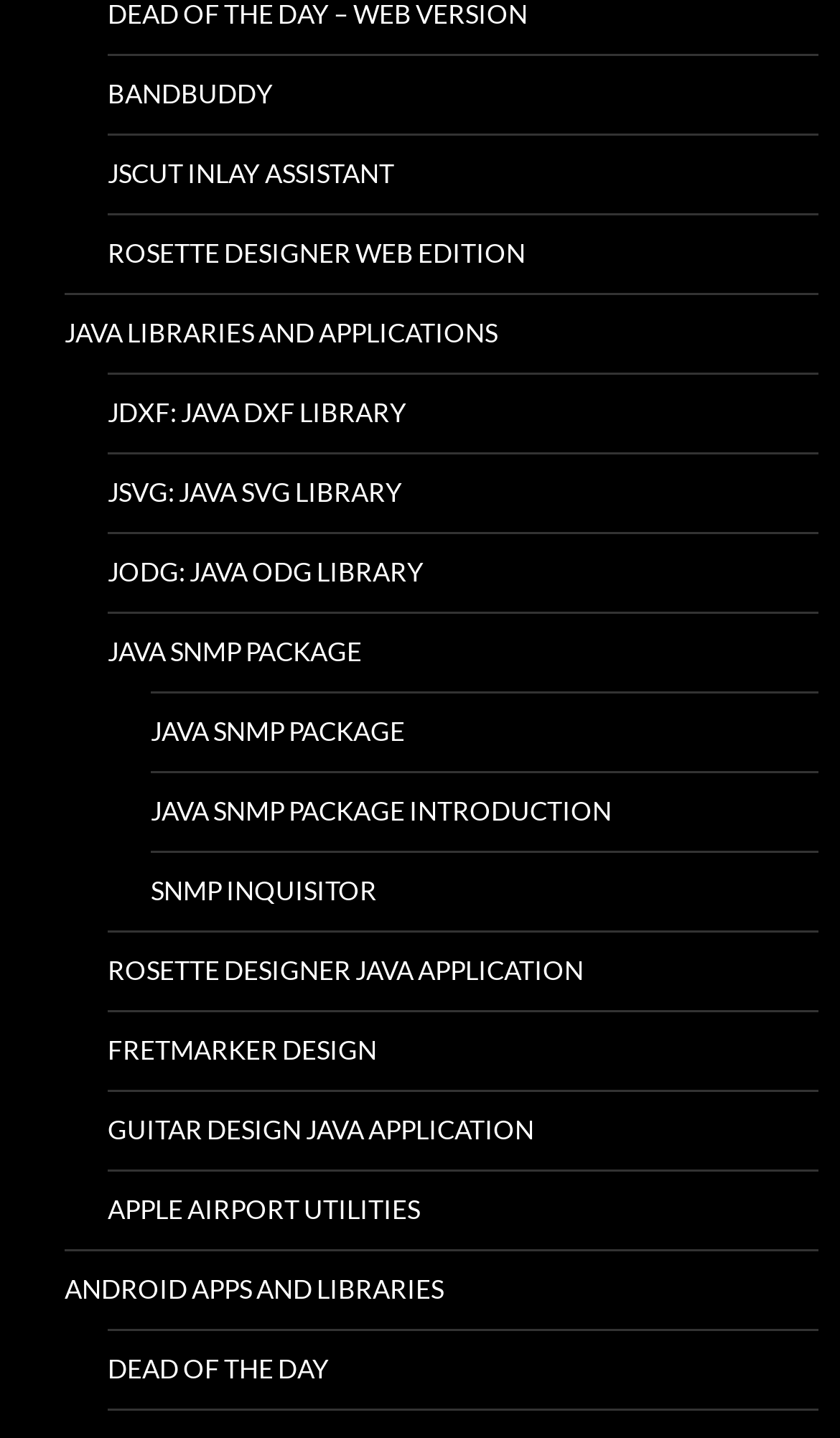How many links are related to Java on the webpage?
Please provide a single word or phrase as your answer based on the image.

6